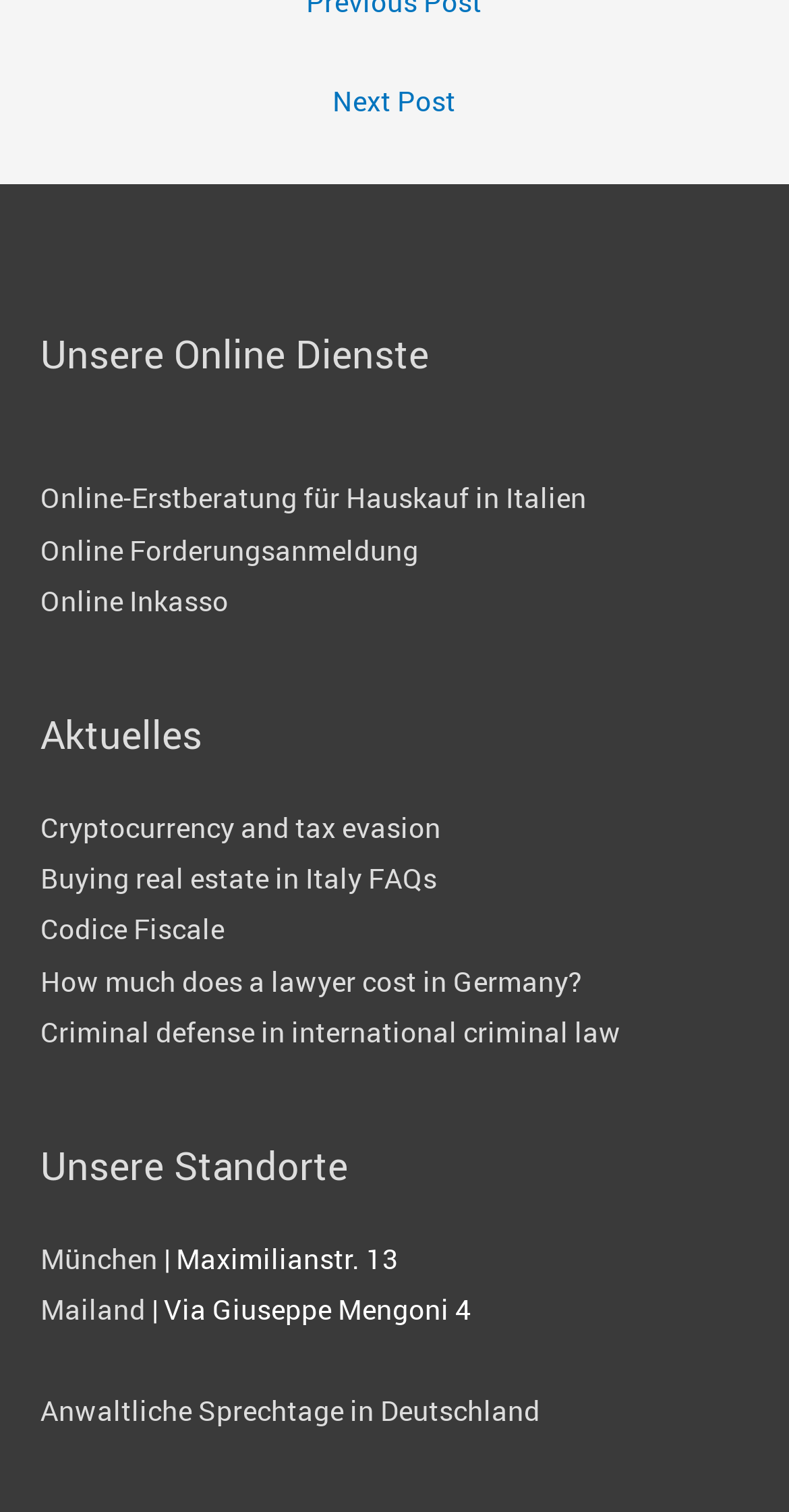How many locations are listed?
Please provide a single word or phrase as your answer based on the image.

3